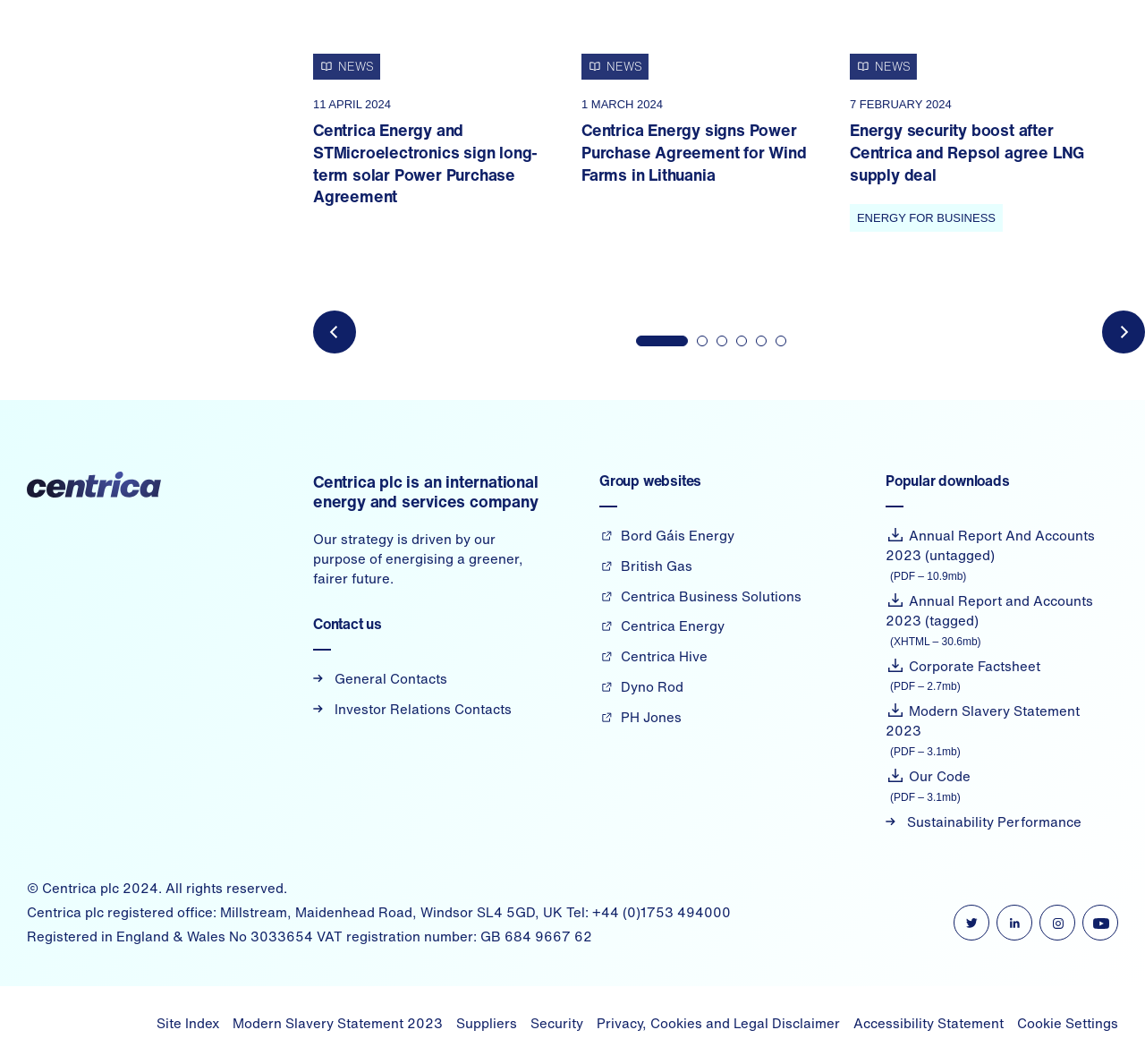Determine the bounding box coordinates of the clickable element to achieve the following action: 'Click the 'Next' button'. Provide the coordinates as four float values between 0 and 1, formatted as [left, top, right, bottom].

[0.962, 0.296, 1.0, 0.336]